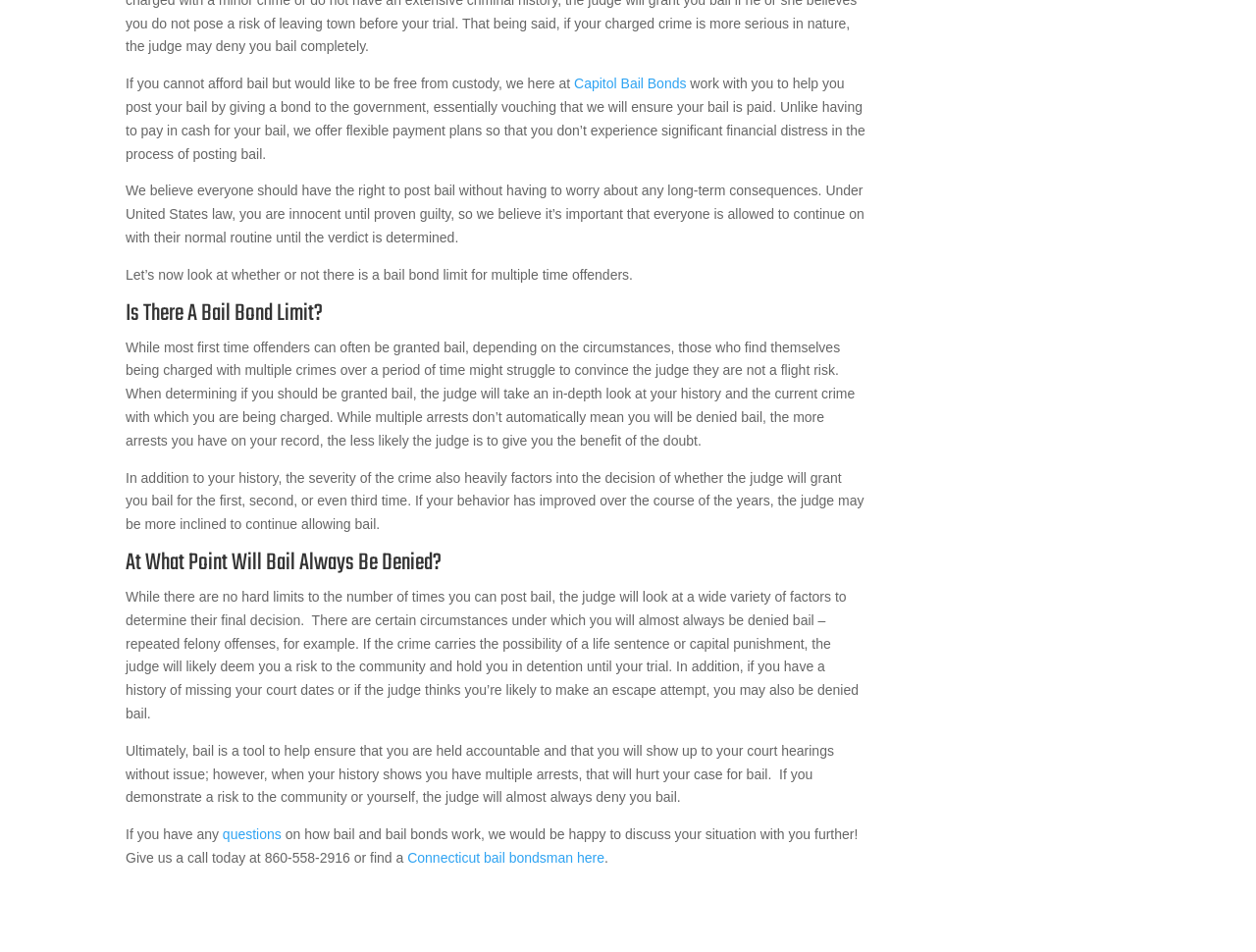Bounding box coordinates are specified in the format (top-left x, top-left y, bottom-right x, bottom-right y). All values are floating point numbers bounded between 0 and 1. Please provide the bounding box coordinate of the region this sentence describes: parent_node: By title="rohit"

None